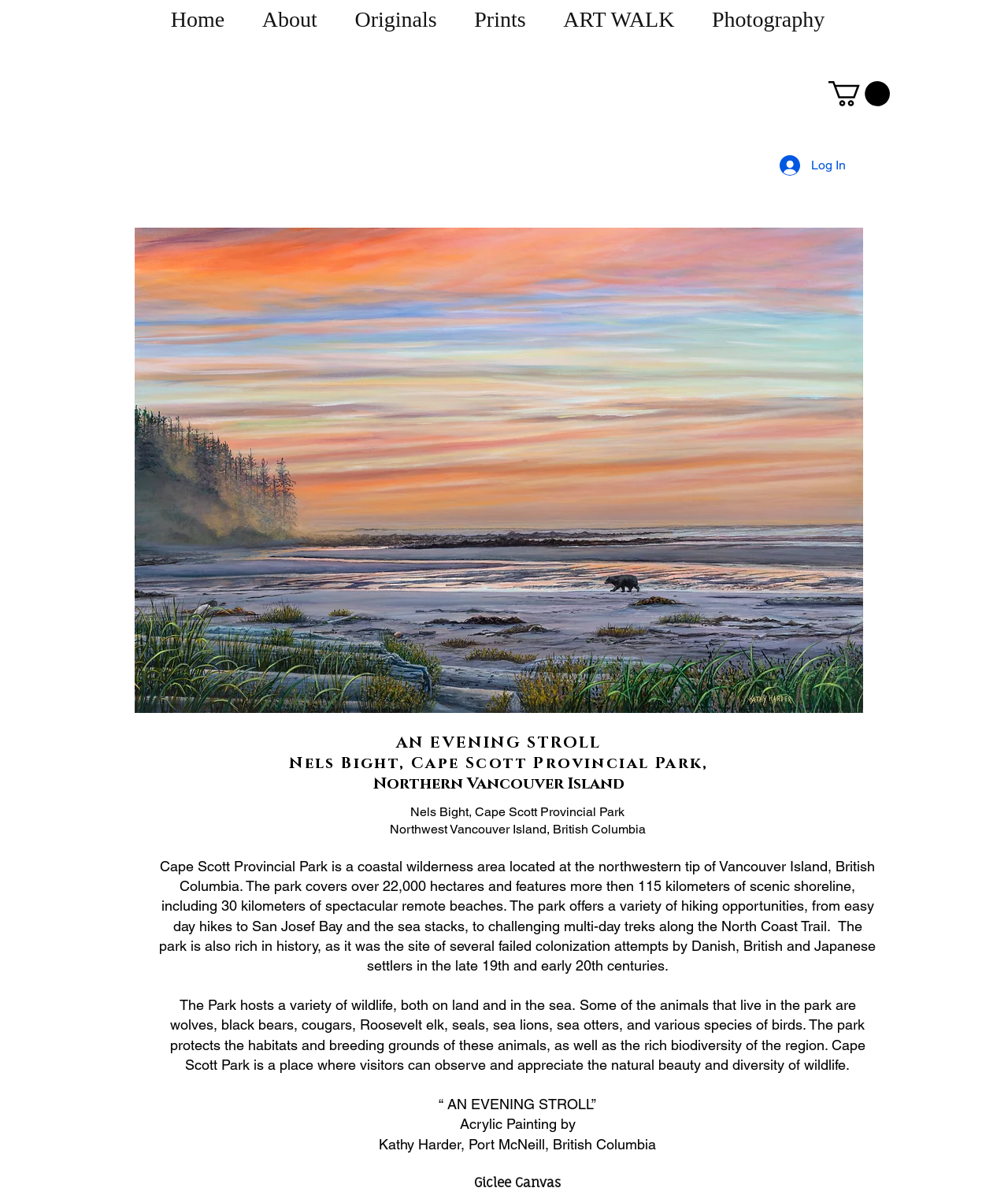Use a single word or phrase to answer this question: 
What is available in the park besides hiking?

Wildlife observation